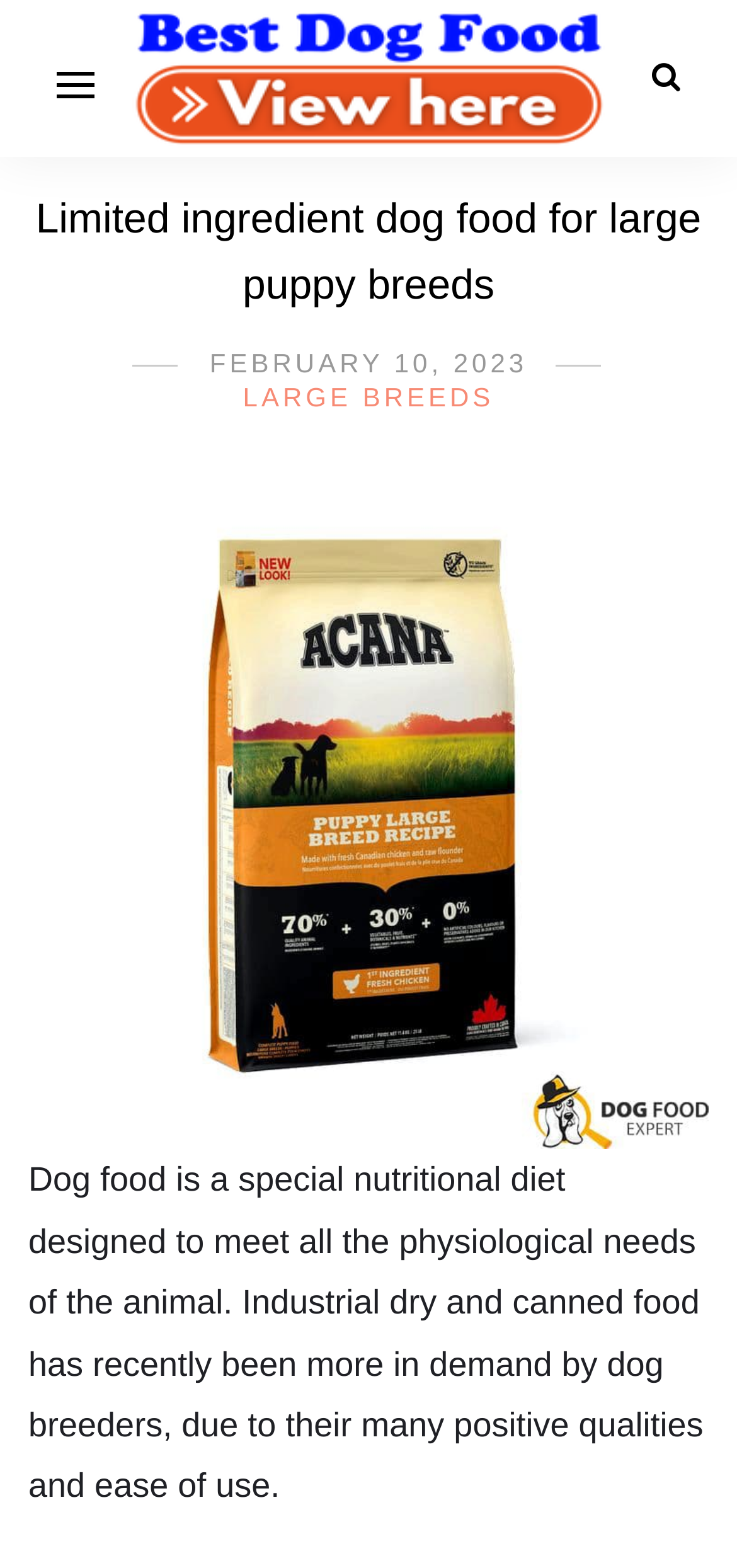Answer the question in a single word or phrase:
What type of breeds is the webpage focused on?

Large breeds